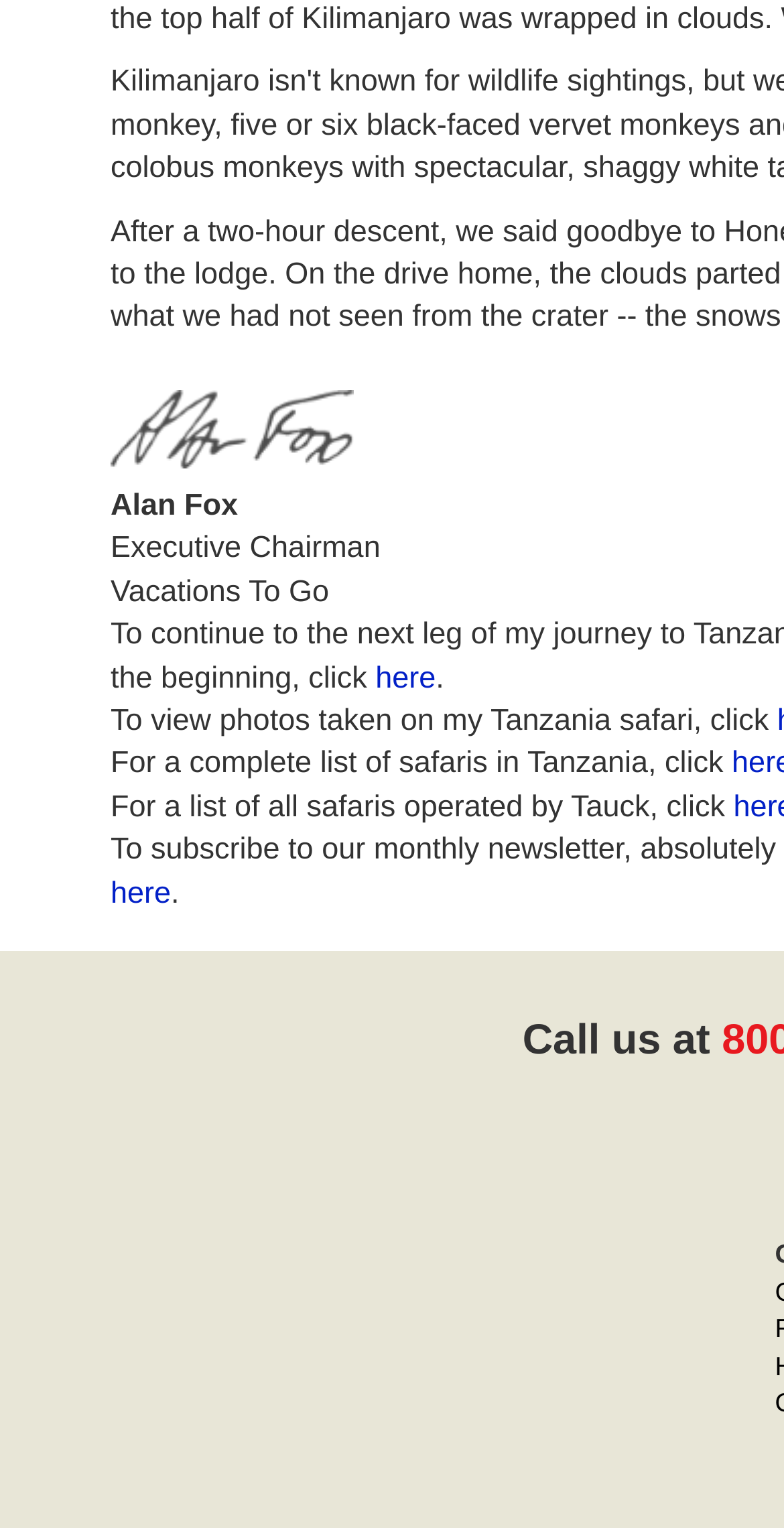Answer the question with a brief word or phrase:
How can I view photos taken on Tanzania safari?

Click here